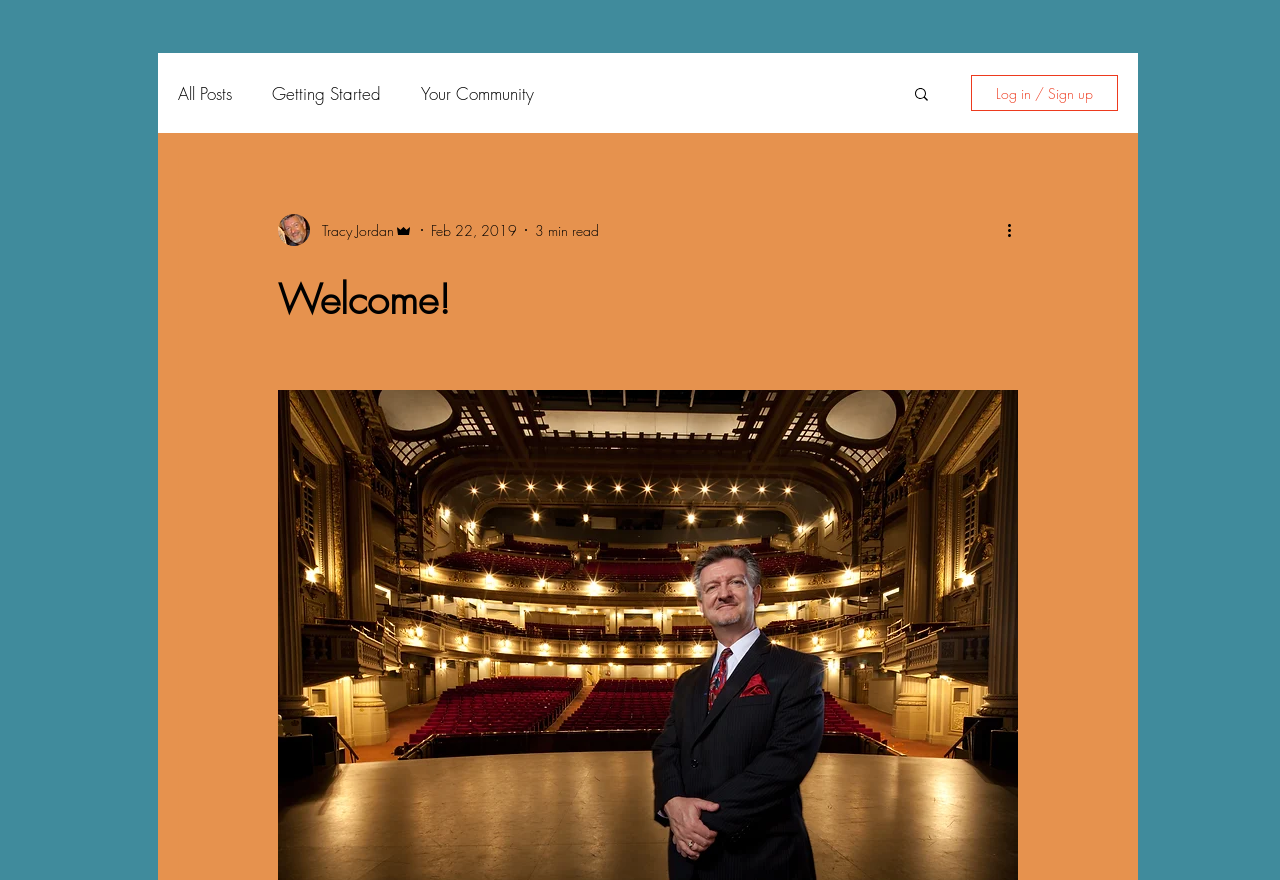How long does it take to read the blog post?
Observe the image and answer the question with a one-word or short phrase response.

3 min